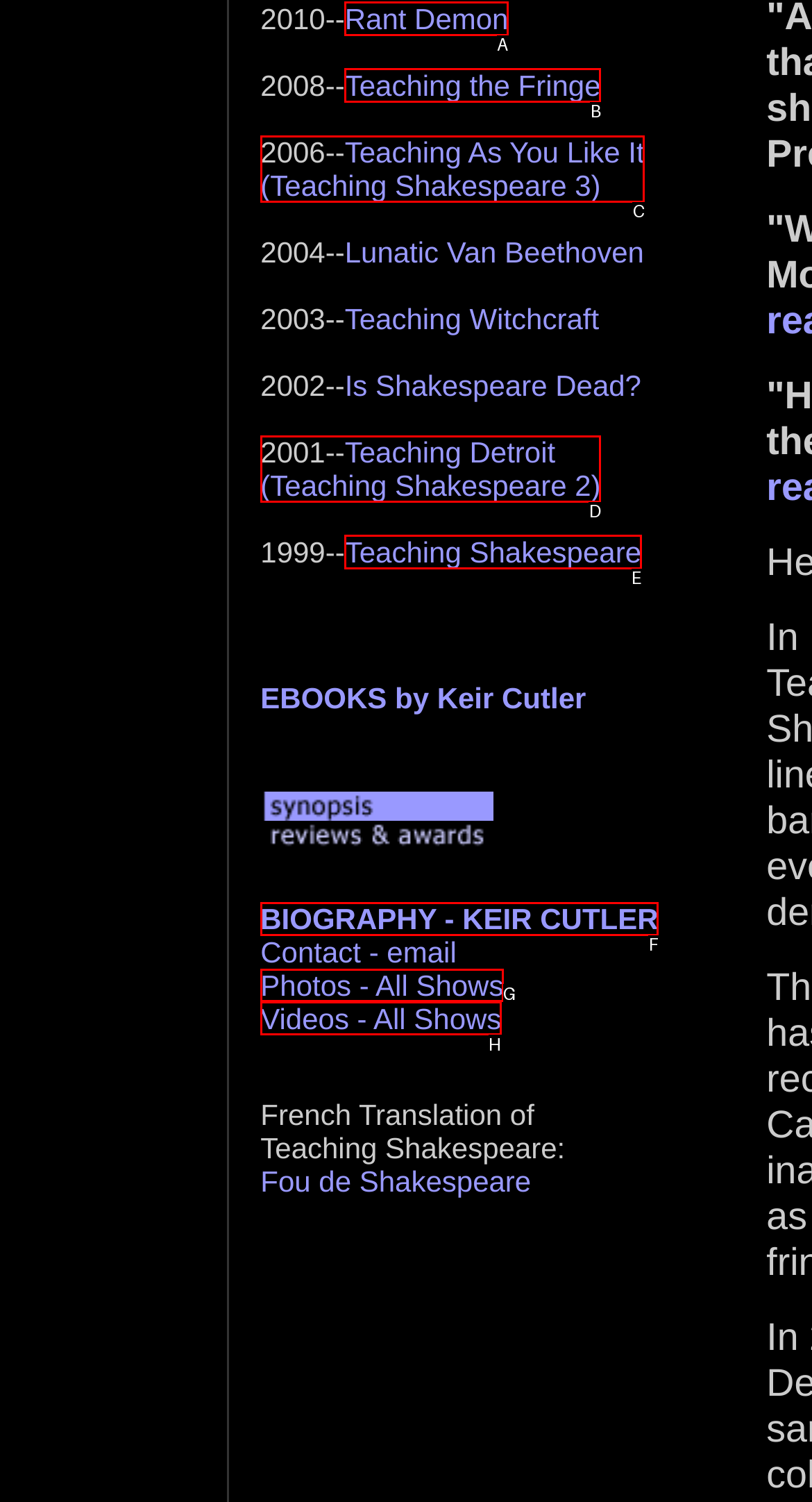Given the element description: Teaching Detroit(Teaching Shakespeare 2)
Pick the letter of the correct option from the list.

D